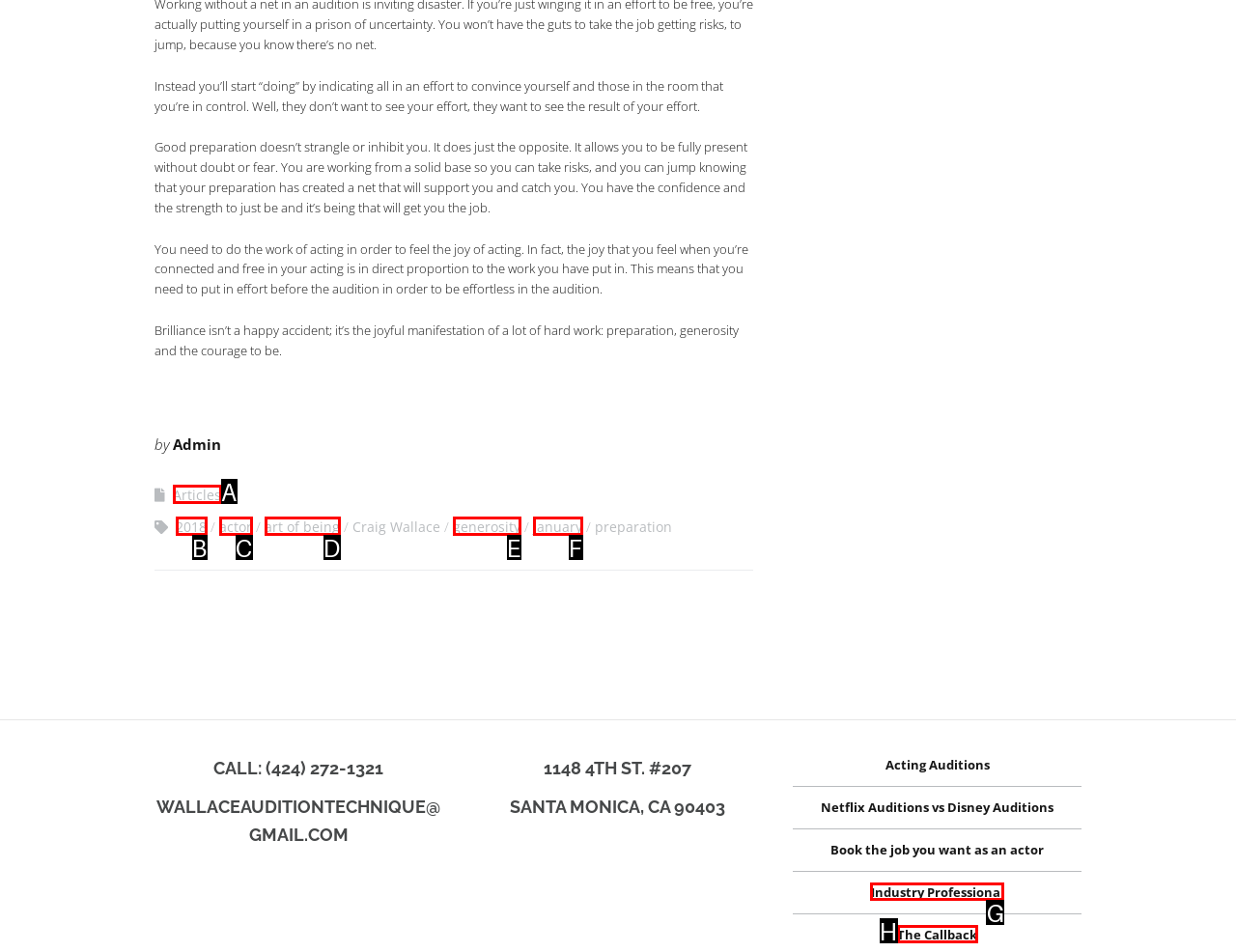Which option aligns with the description: Industry Professional? Respond by selecting the correct letter.

G